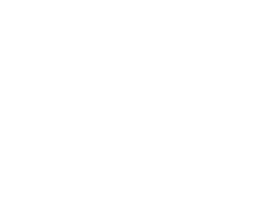Using details from the image, please answer the following question comprehensively:
What does the grassy field likely symbolize?

According to the caption, the grassy field likely symbolizes freedom and relaxation, inviting viewers to imagine themselves in a similar serene setting, implying that the field represents a sense of liberation and calmness.